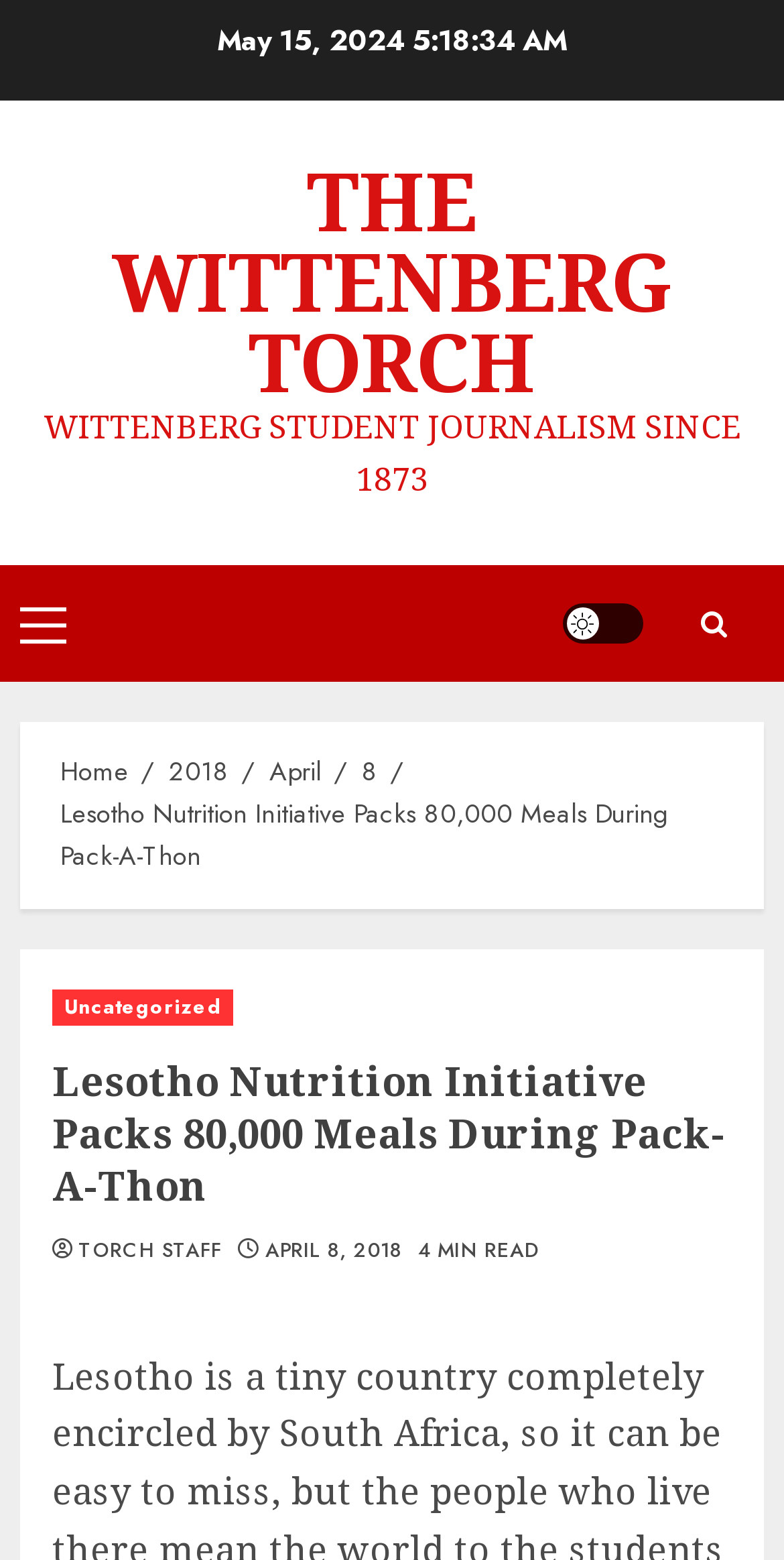What is the title or heading displayed on the webpage?

Lesotho Nutrition Initiative Packs 80,000 Meals During Pack-A-Thon